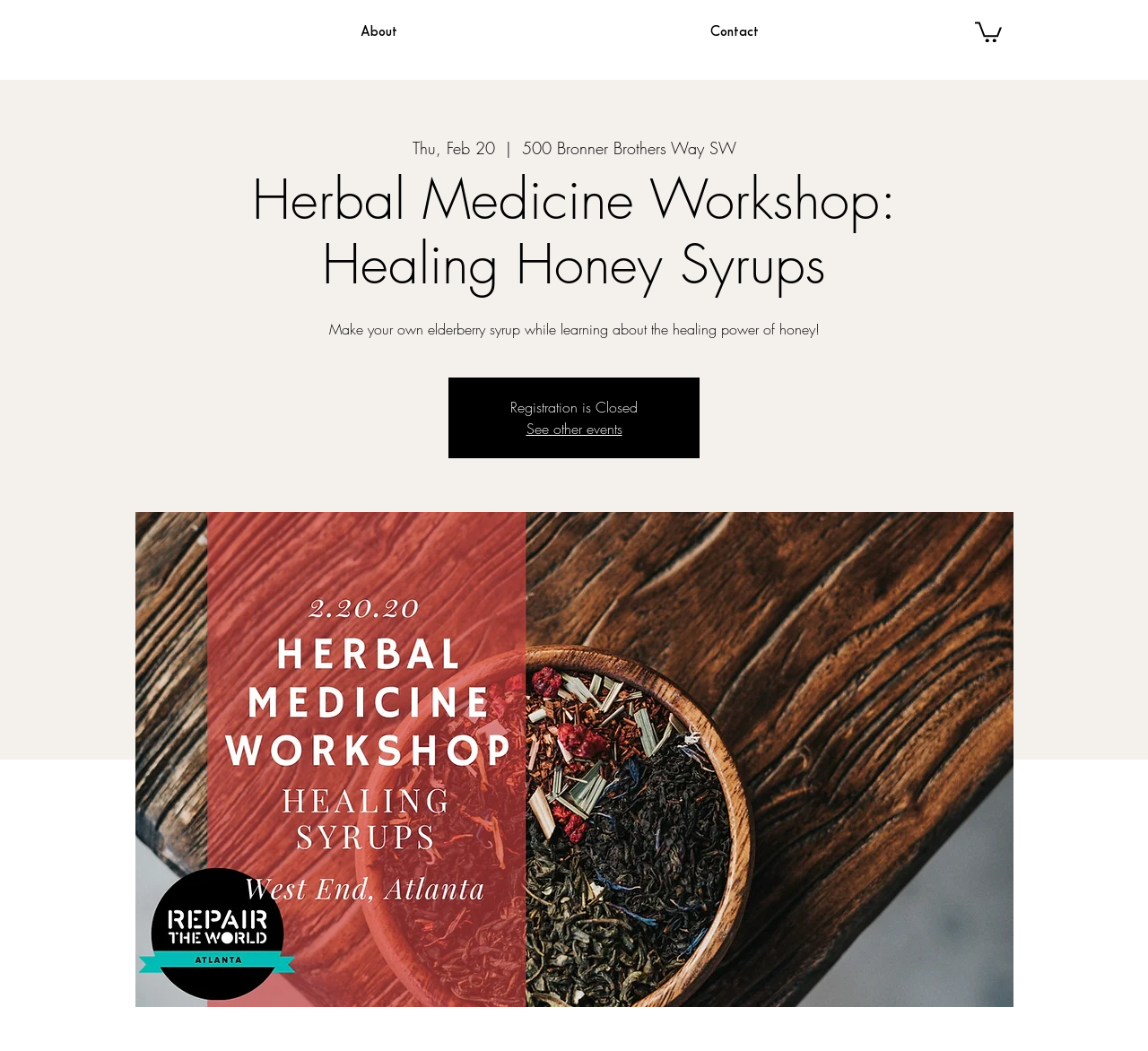Use a single word or phrase to answer this question: 
What is the location of the workshop?

500 Bronner Brothers Way SW